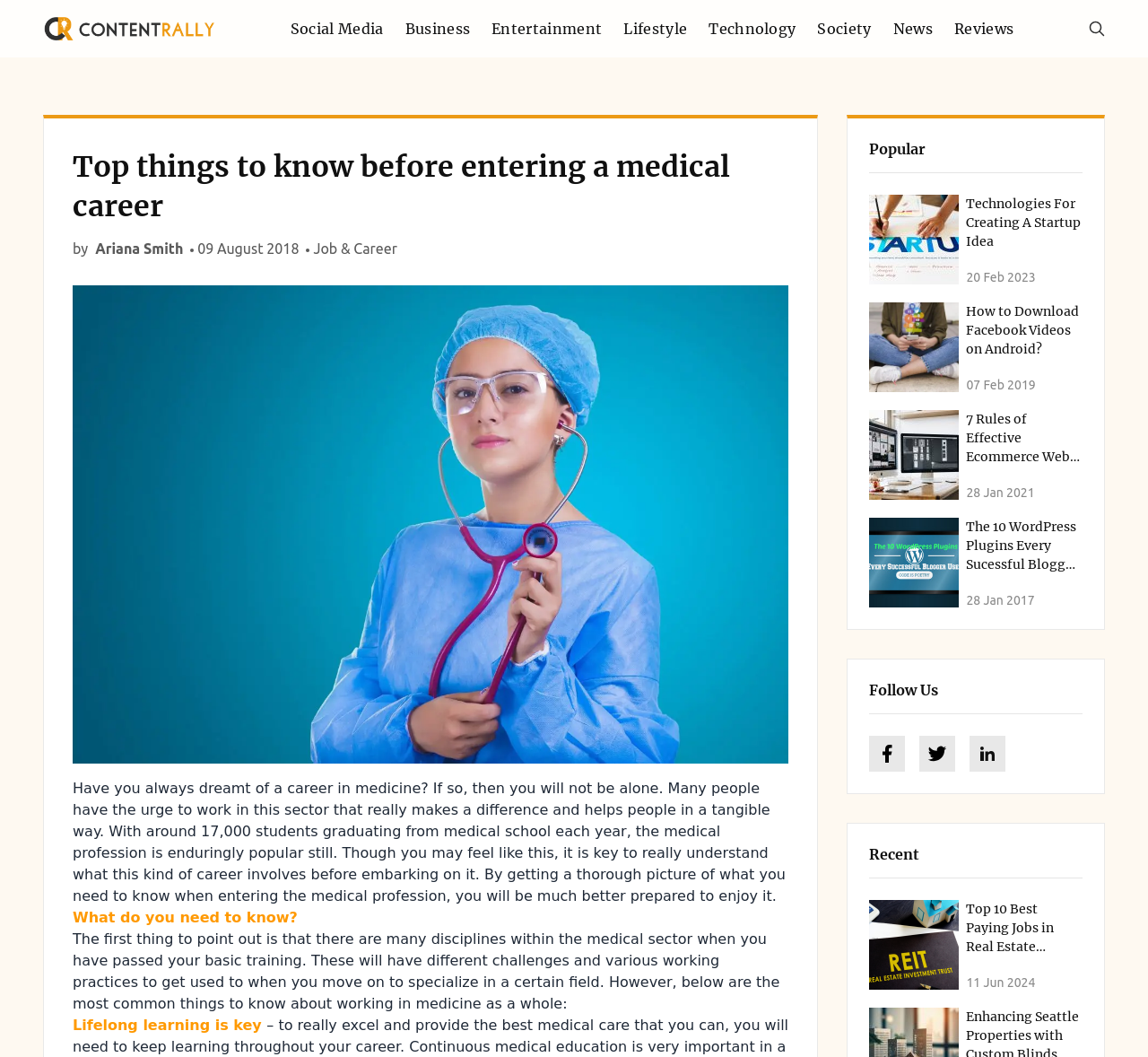Please specify the bounding box coordinates of the area that should be clicked to accomplish the following instruction: "Search using the search button". The coordinates should consist of four float numbers between 0 and 1, i.e., [left, top, right, bottom].

[0.948, 0.02, 0.962, 0.035]